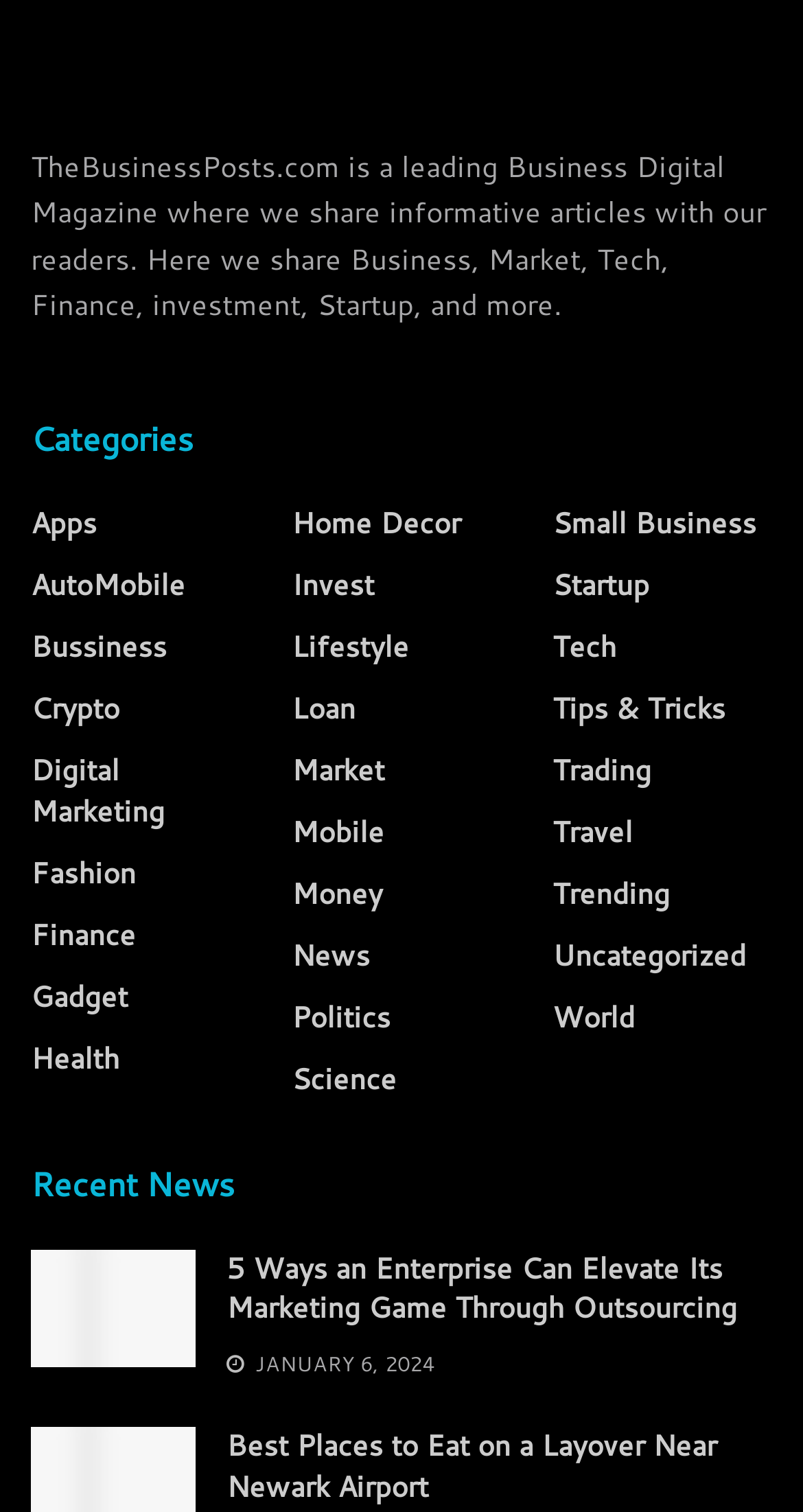How many categories are available on this website?
Based on the image, answer the question with as much detail as possible.

By counting the number of links under the 'Categories' heading, it can be determined that there are 25 categories available on this website.